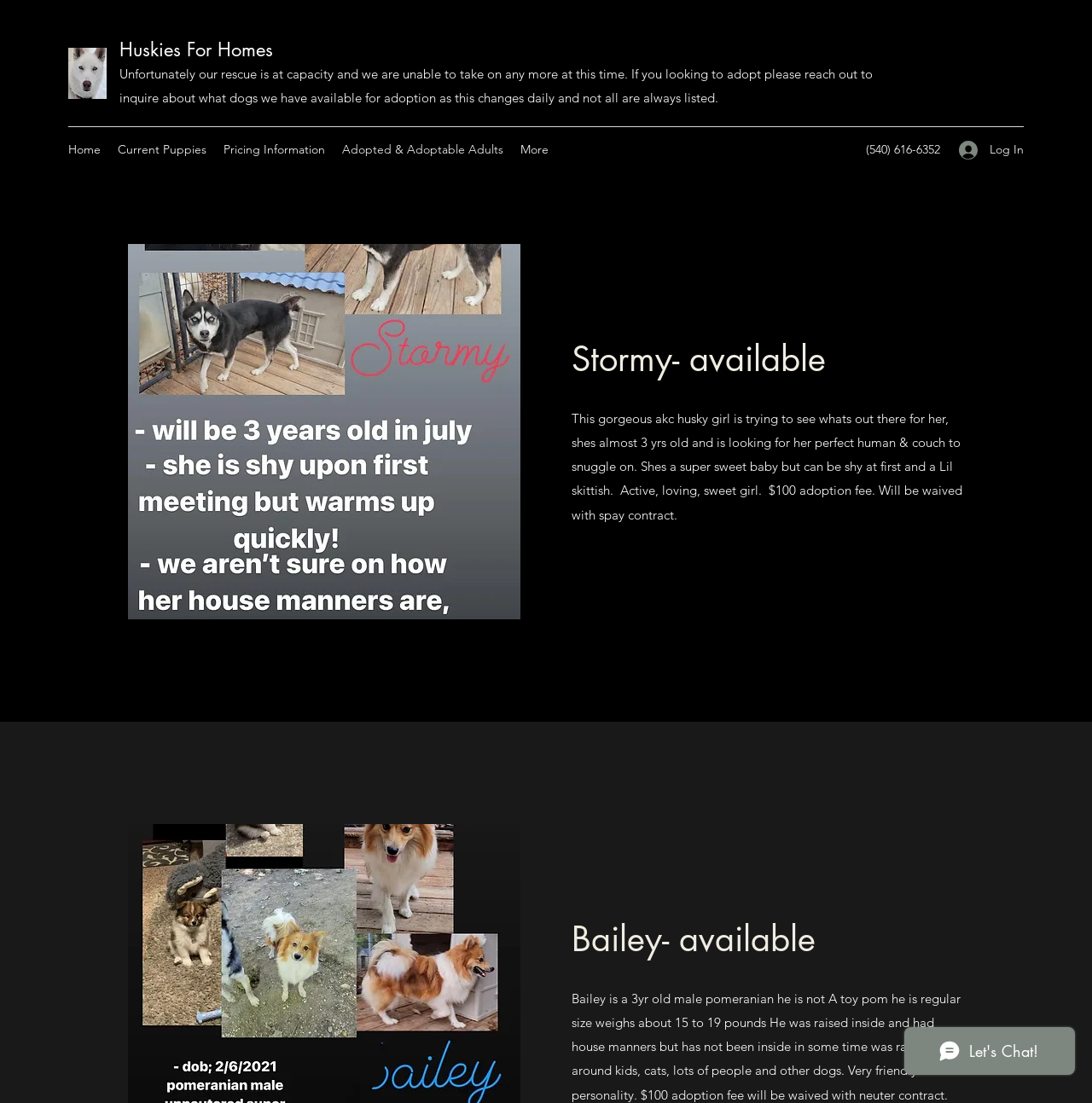Offer a thorough description of the webpage.

This webpage is about adoptable adult dogs, specifically huskies, from an organization called Huskies For Homes. At the top left, there is a small image and a link with no title. Next to it, there is a link to the organization's homepage, "Huskies For Homes". Below these elements, there is a notice stating that the rescue is currently at capacity and encouraging visitors to inquire about available dogs for adoption.

On the top right, there is a navigation menu with links to different sections of the website, including "Home", "Current Puppies", "Pricing Information", and "Adopted & Adoptable Adults", which is the current page. There is also a "More" option and a phone number, "(540) 616-6352". A "Log In" button is located at the top right corner, accompanied by a small image.

The main content of the page is divided into sections, each featuring a dog available for adoption. The first section is about a dog named Stormy, a 3-year-old AKC husky girl. Her description is provided, including her personality, age, and adoption fee. Below Stormy's section, there is a heading for another dog, Bailey, a 3-year-old male Pomeranian. His description is also provided, including his background, personality, and adoption fee.

At the bottom of the page, there is a Wix Chat iframe, which allows visitors to interact with the organization.